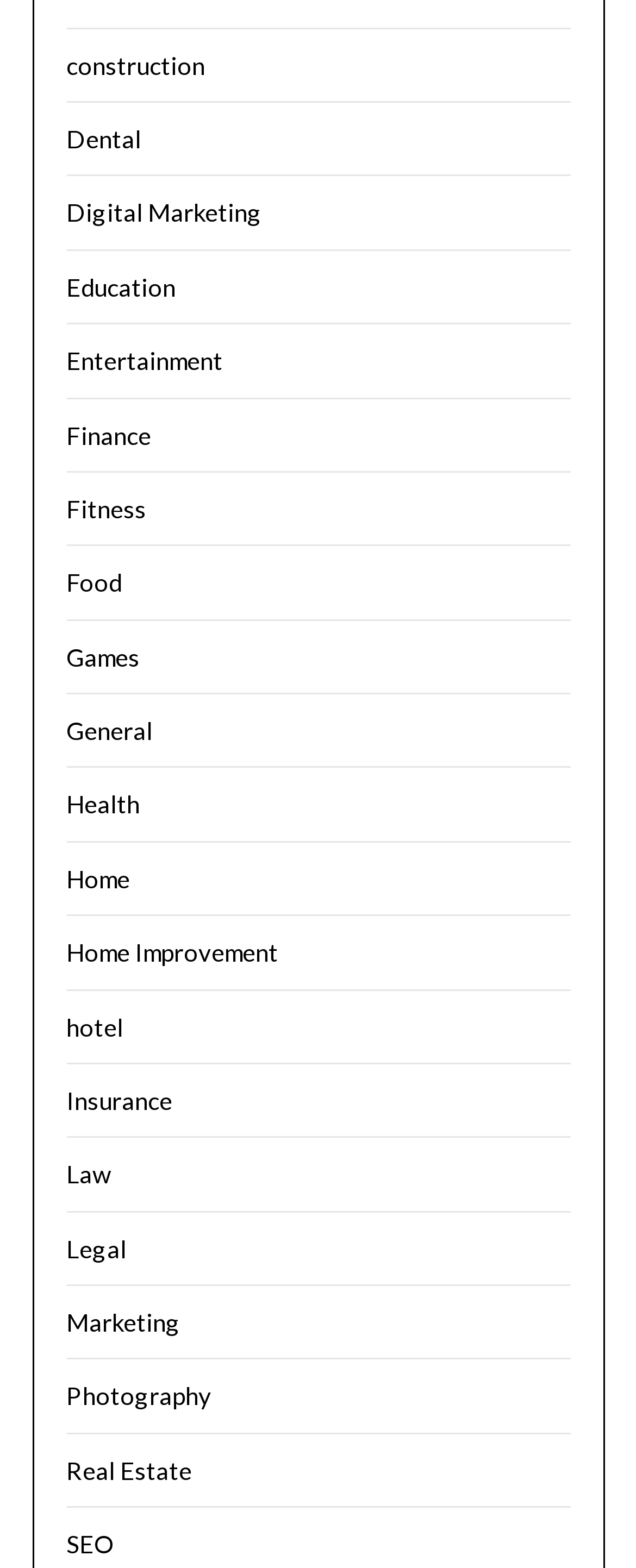Based on the element description: "Digital Marketing", identify the UI element and provide its bounding box coordinates. Use four float numbers between 0 and 1, [left, top, right, bottom].

[0.104, 0.126, 0.412, 0.145]